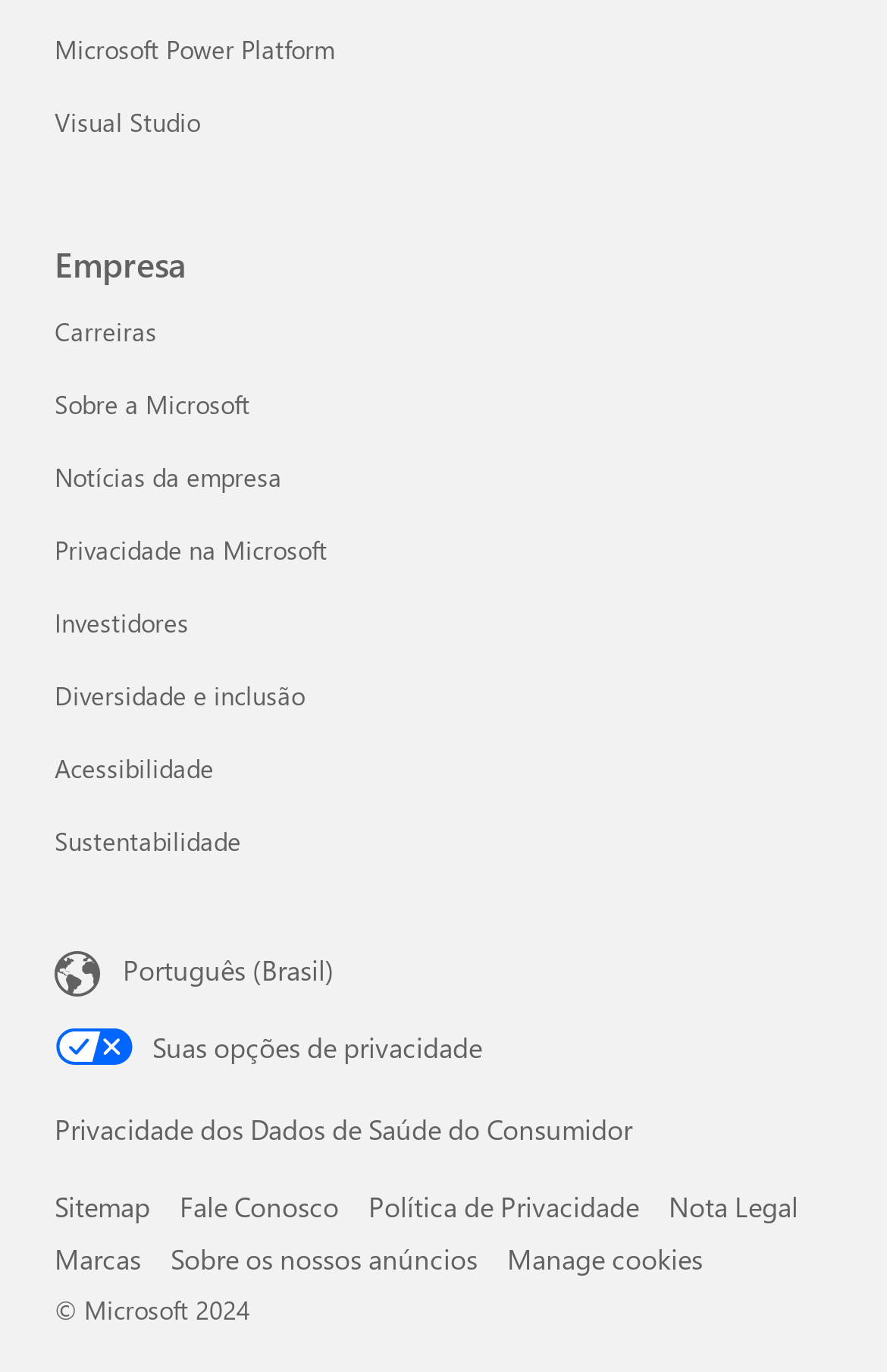Please specify the bounding box coordinates of the area that should be clicked to accomplish the following instruction: "Go to Microsoft Power Platform". The coordinates should consist of four float numbers between 0 and 1, i.e., [left, top, right, bottom].

[0.062, 0.023, 0.377, 0.048]